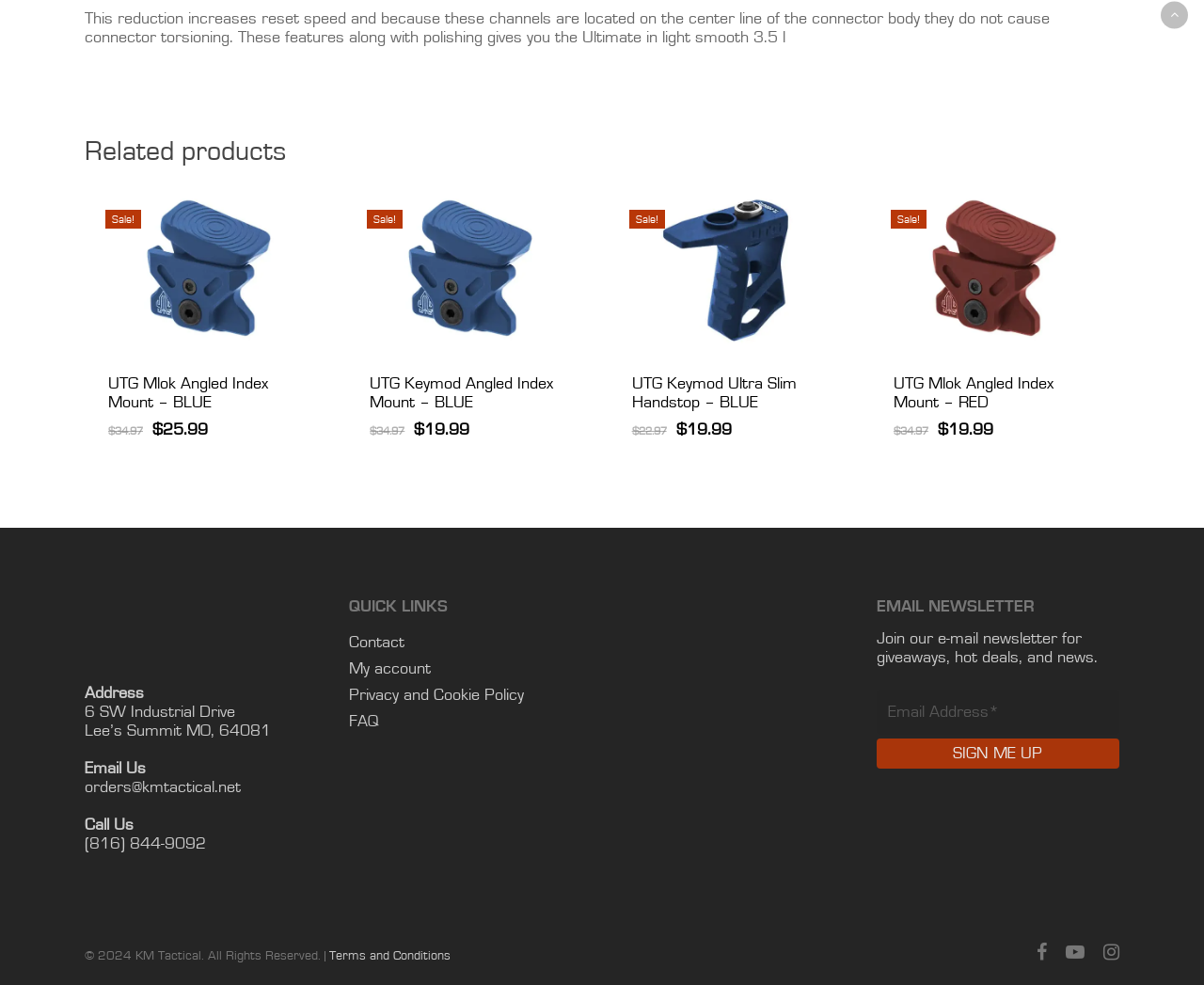Identify the bounding box of the HTML element described here: "name="input_1" placeholder="Email Address*"". Provide the coordinates as four float numbers between 0 and 1: [left, top, right, bottom].

[0.728, 0.7, 0.93, 0.746]